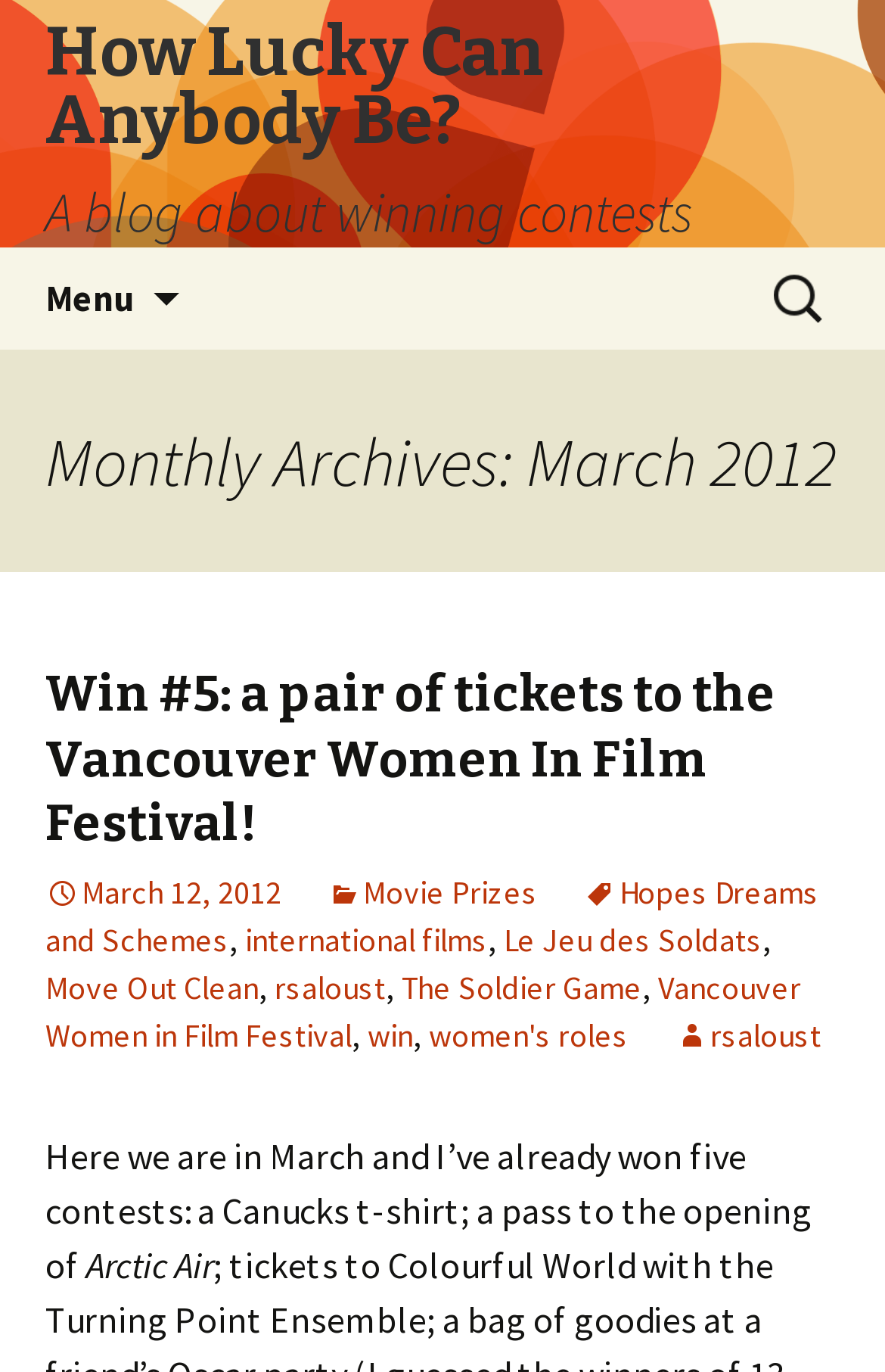Given the element description: "Movie Prizes", predict the bounding box coordinates of this UI element. The coordinates must be four float numbers between 0 and 1, given as [left, top, right, bottom].

[0.369, 0.635, 0.608, 0.665]